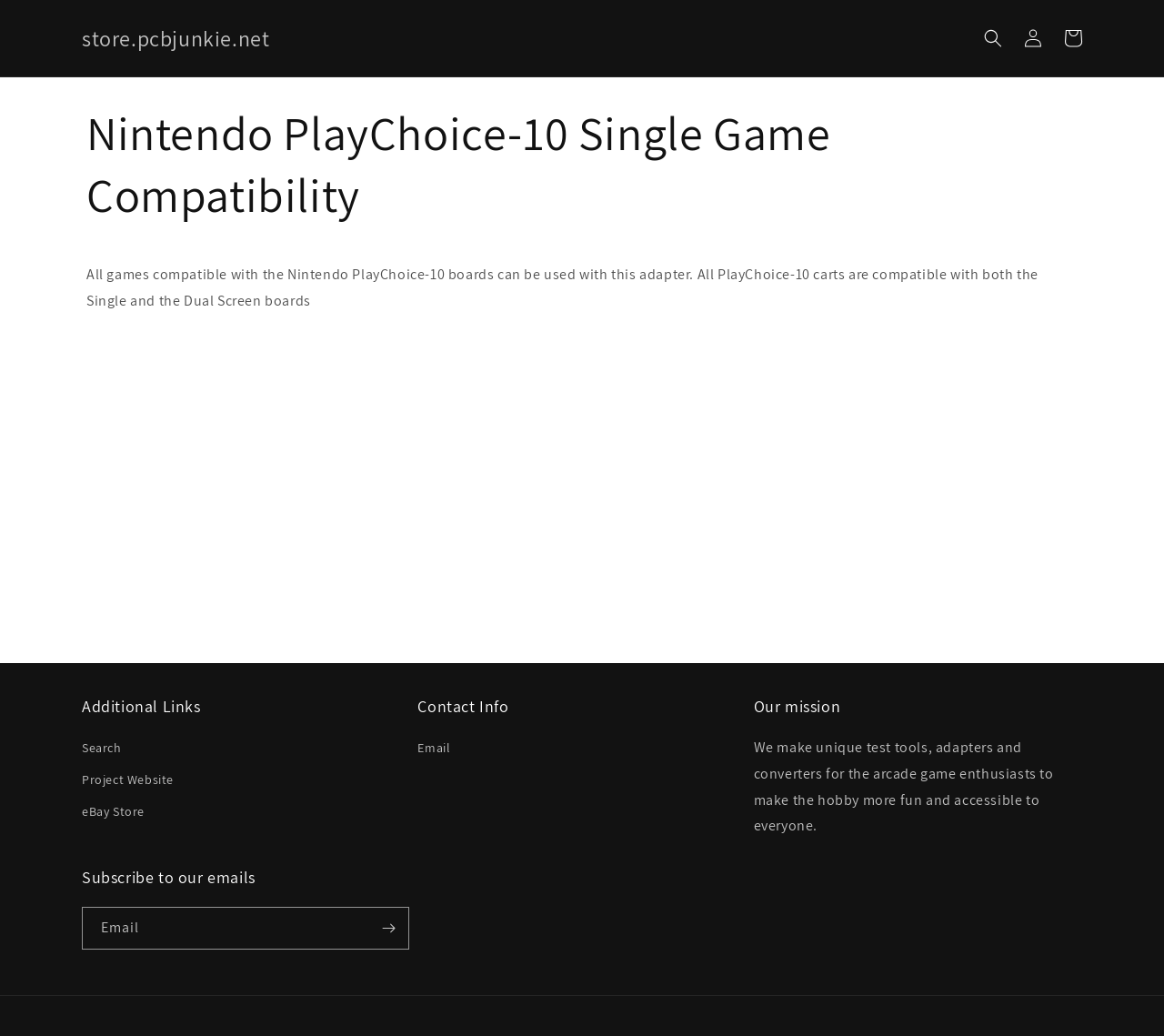How many links are under 'Additional Links'?
Give a single word or phrase answer based on the content of the image.

3